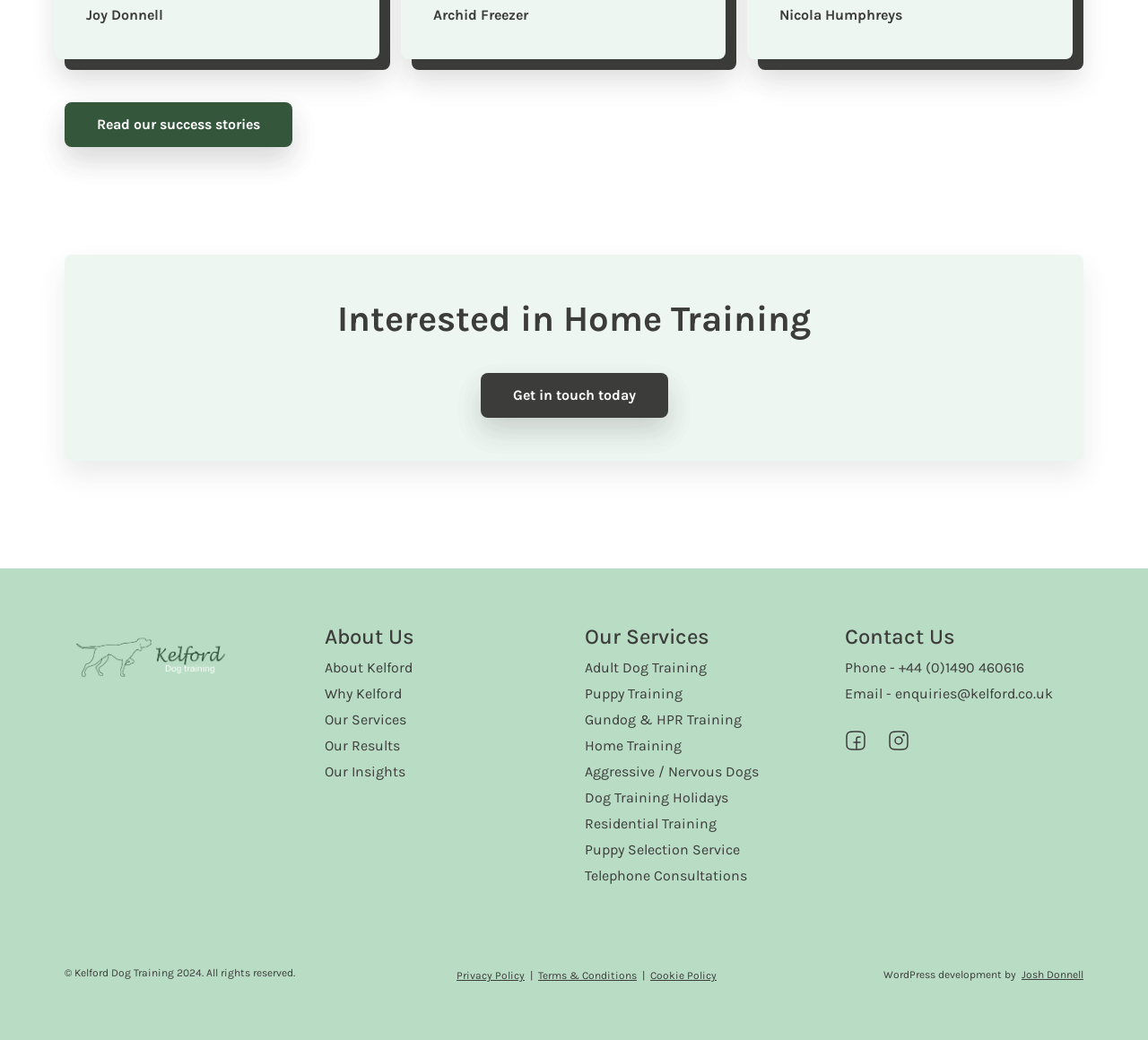Specify the bounding box coordinates (top-left x, top-left y, bottom-right x, bottom-right y) of the UI element in the screenshot that matches this description: Terms & Conditions

[0.469, 0.932, 0.555, 0.944]